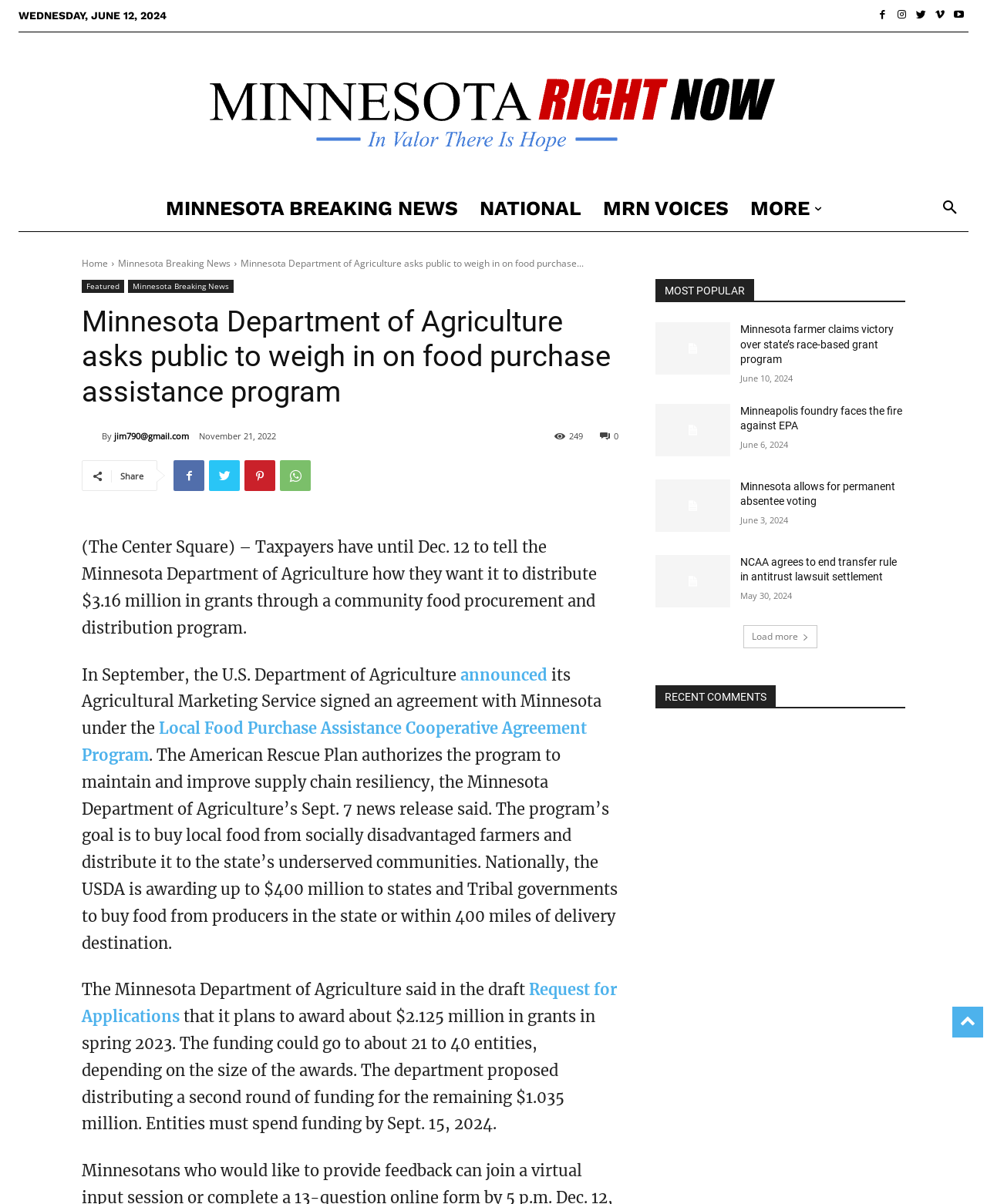Identify the main heading of the webpage and provide its text content.

Minnesota Department of Agriculture asks public to weigh in on food purchase assistance program